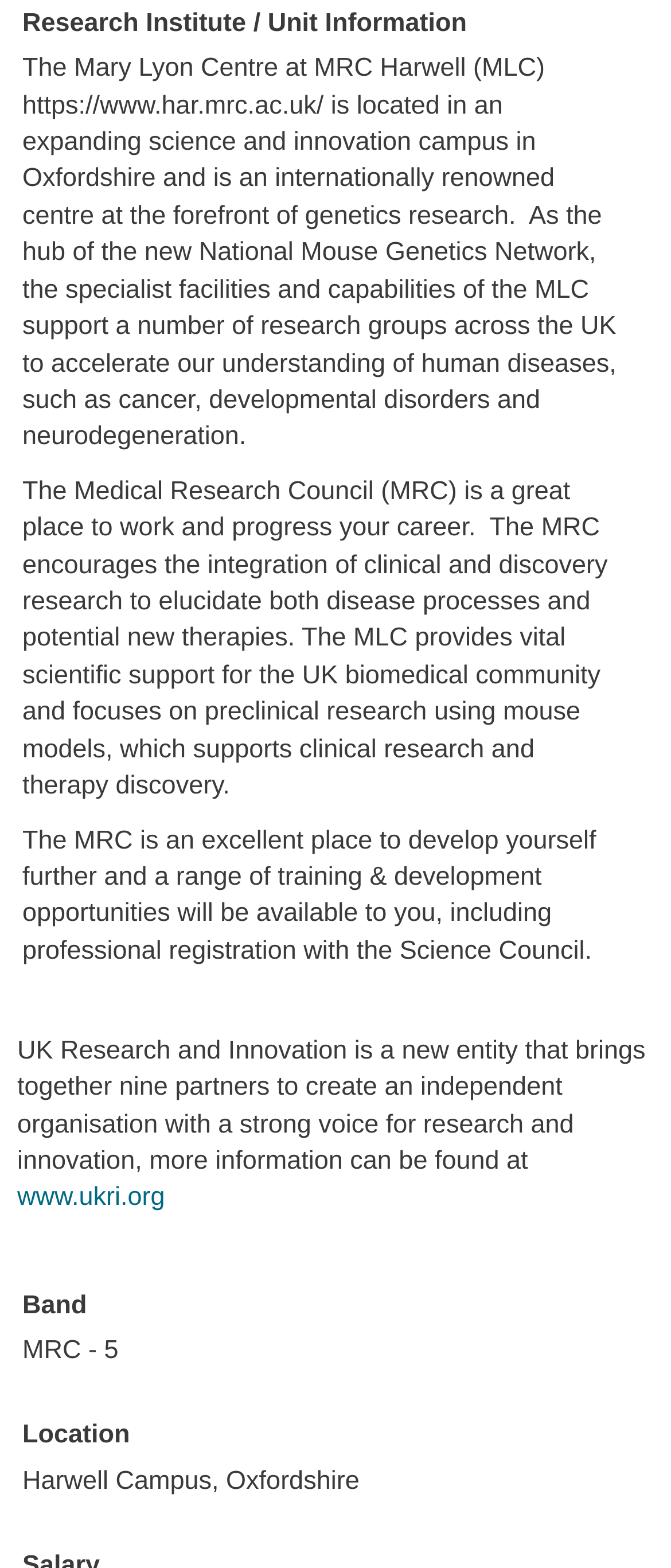Using the element description provided, determine the bounding box coordinates in the format (top-left x, top-left y, bottom-right x, bottom-right y). Ensure that all values are floating point numbers between 0 and 1. Element description: www.ukri.org

[0.026, 0.755, 0.246, 0.773]